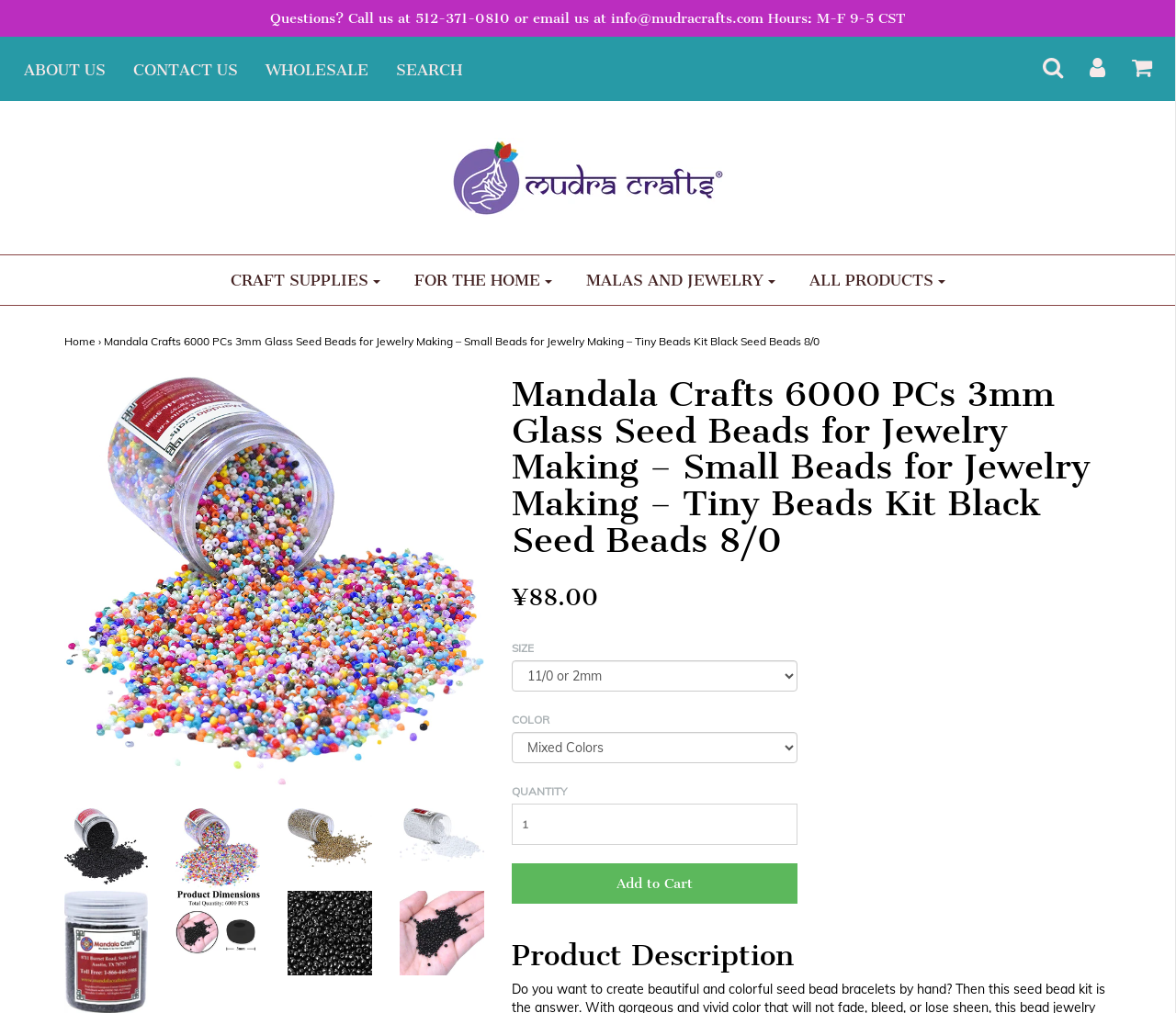What is the minimum quantity of seed beads that can be purchased?
Please answer the question with as much detail and depth as you can.

I found the minimum quantity by looking at the 'QUANTITY' spin button, which has a minimum value of 1.